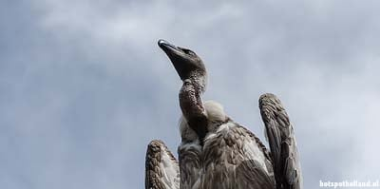Where can visitors observe diverse bird species?
From the image, respond with a single word or phrase.

Bird Park Avifauna